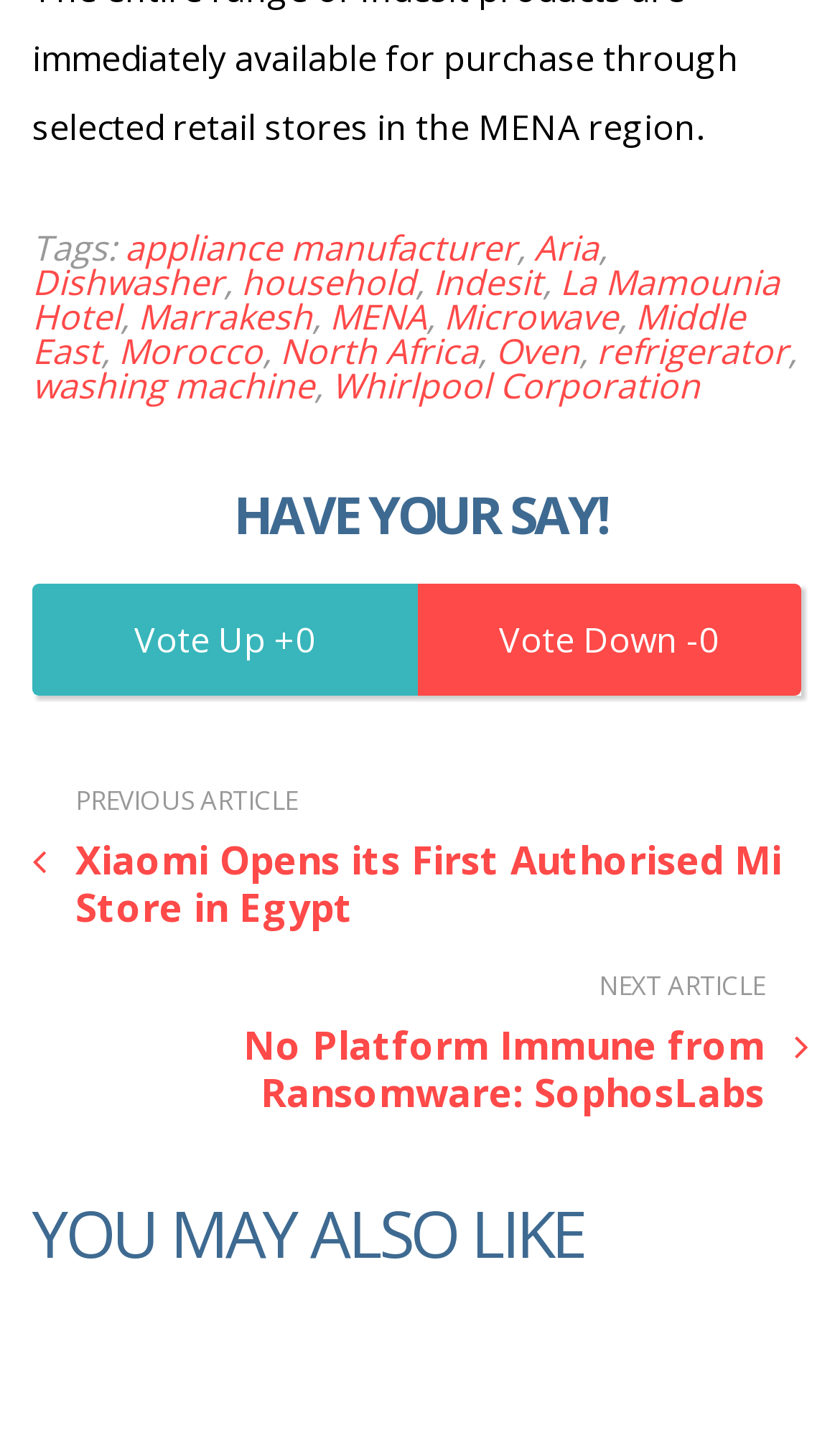What is the first tag mentioned?
Answer the question with just one word or phrase using the image.

appliance manufacturer